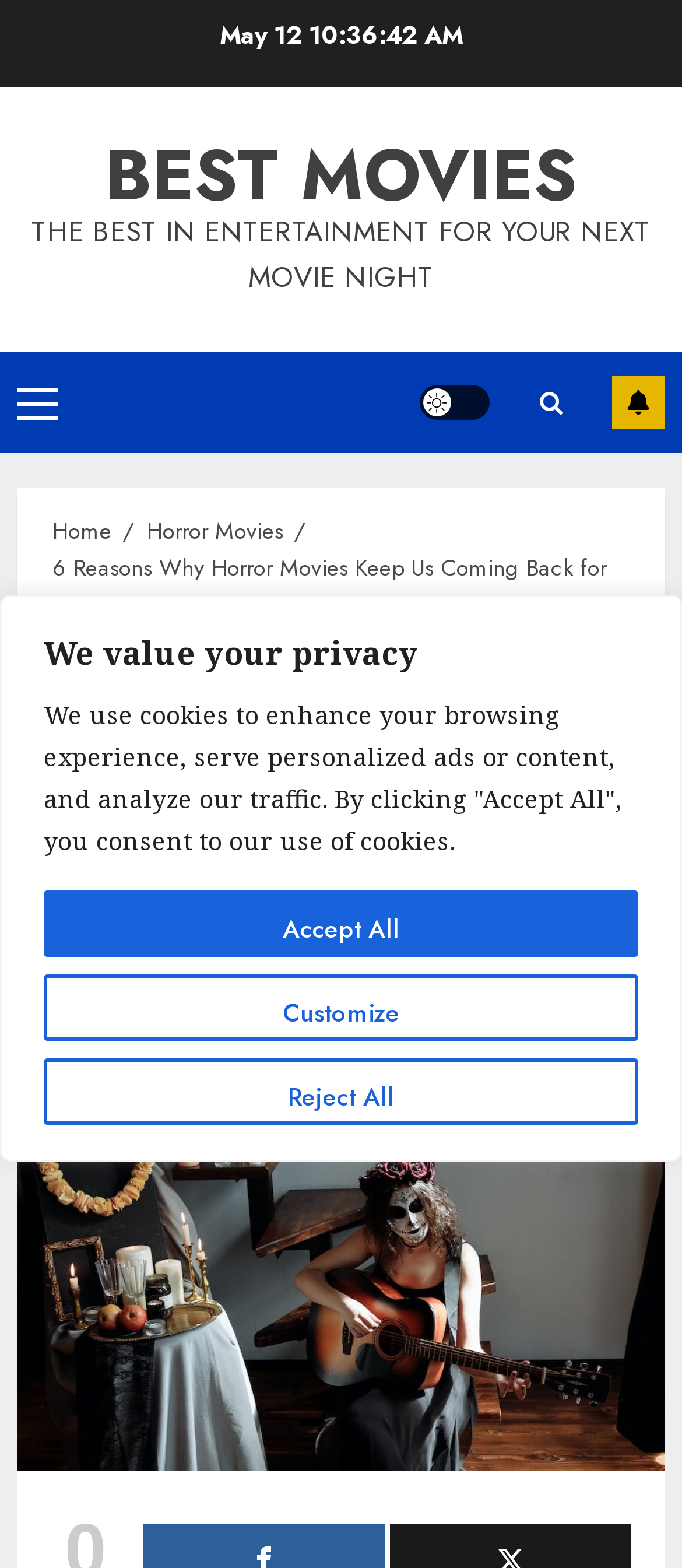From the webpage screenshot, predict the bounding box coordinates (top-left x, top-left y, bottom-right x, bottom-right y) for the UI element described here: Home

[0.077, 0.328, 0.164, 0.351]